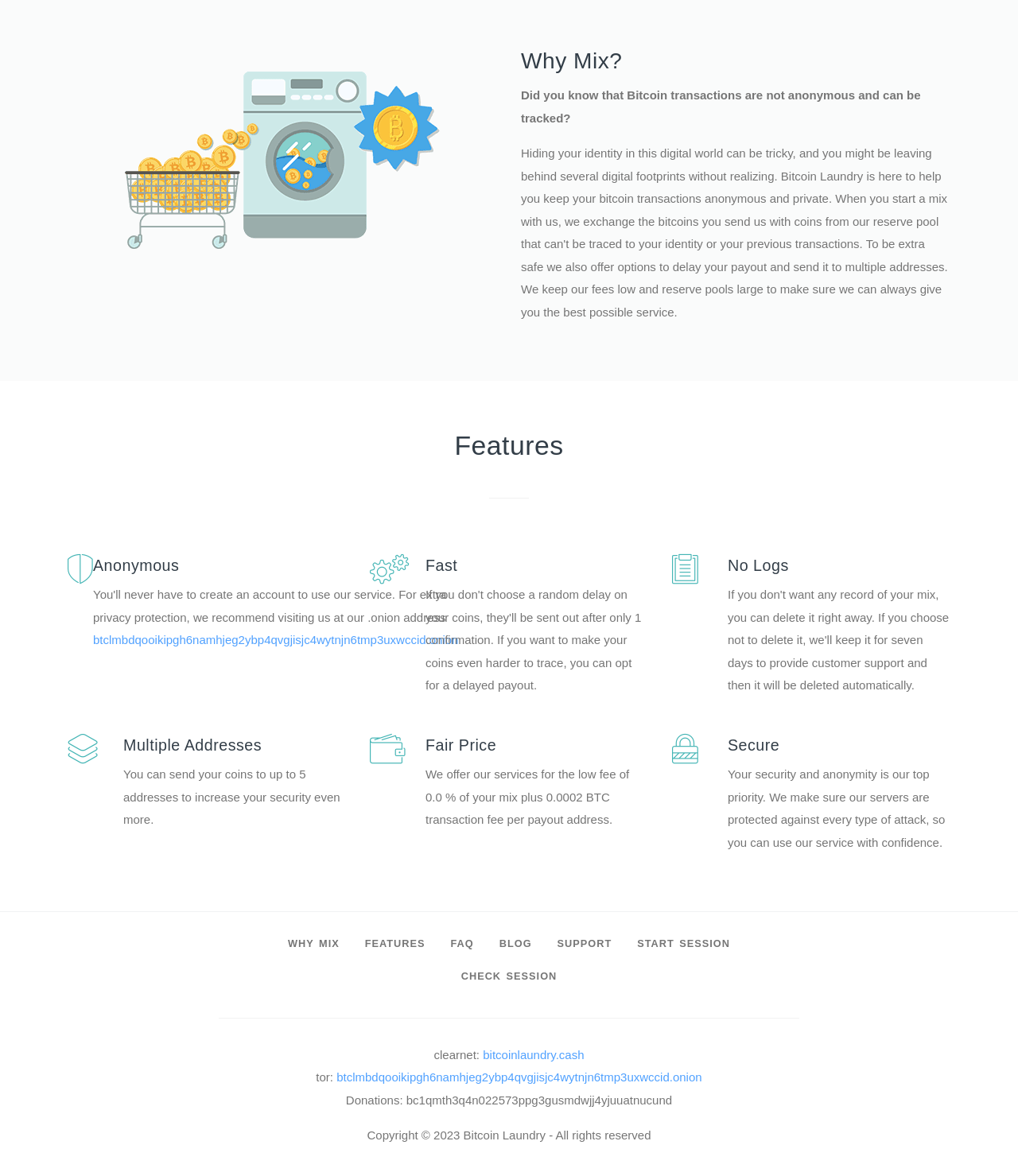What is the fee for using this service?
Based on the image, give a concise answer in the form of a single word or short phrase.

0.0% + 0.0002 BTC